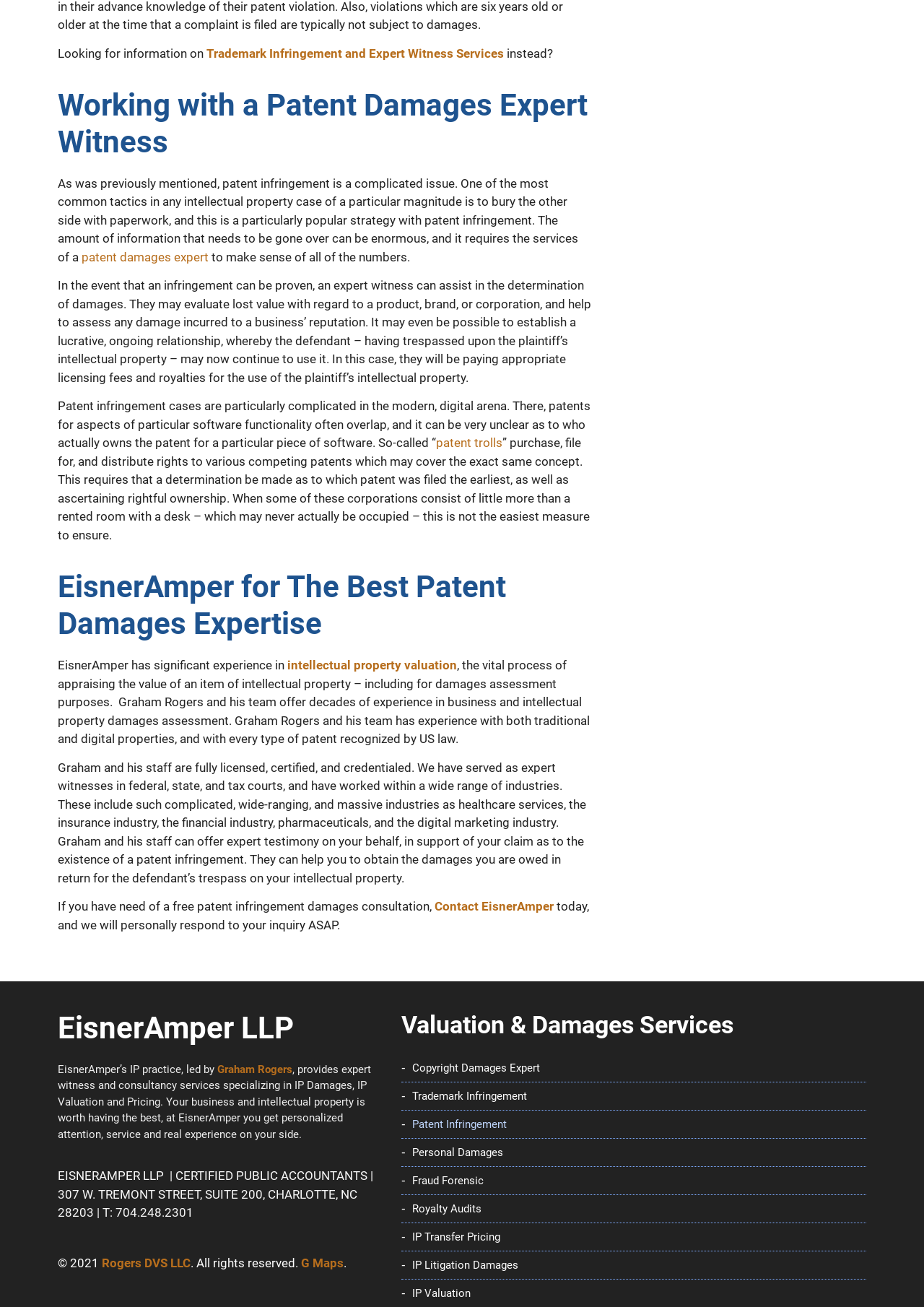Please identify the bounding box coordinates of the clickable element to fulfill the following instruction: "Learn more about 'patent damages expert'". The coordinates should be four float numbers between 0 and 1, i.e., [left, top, right, bottom].

[0.088, 0.191, 0.226, 0.202]